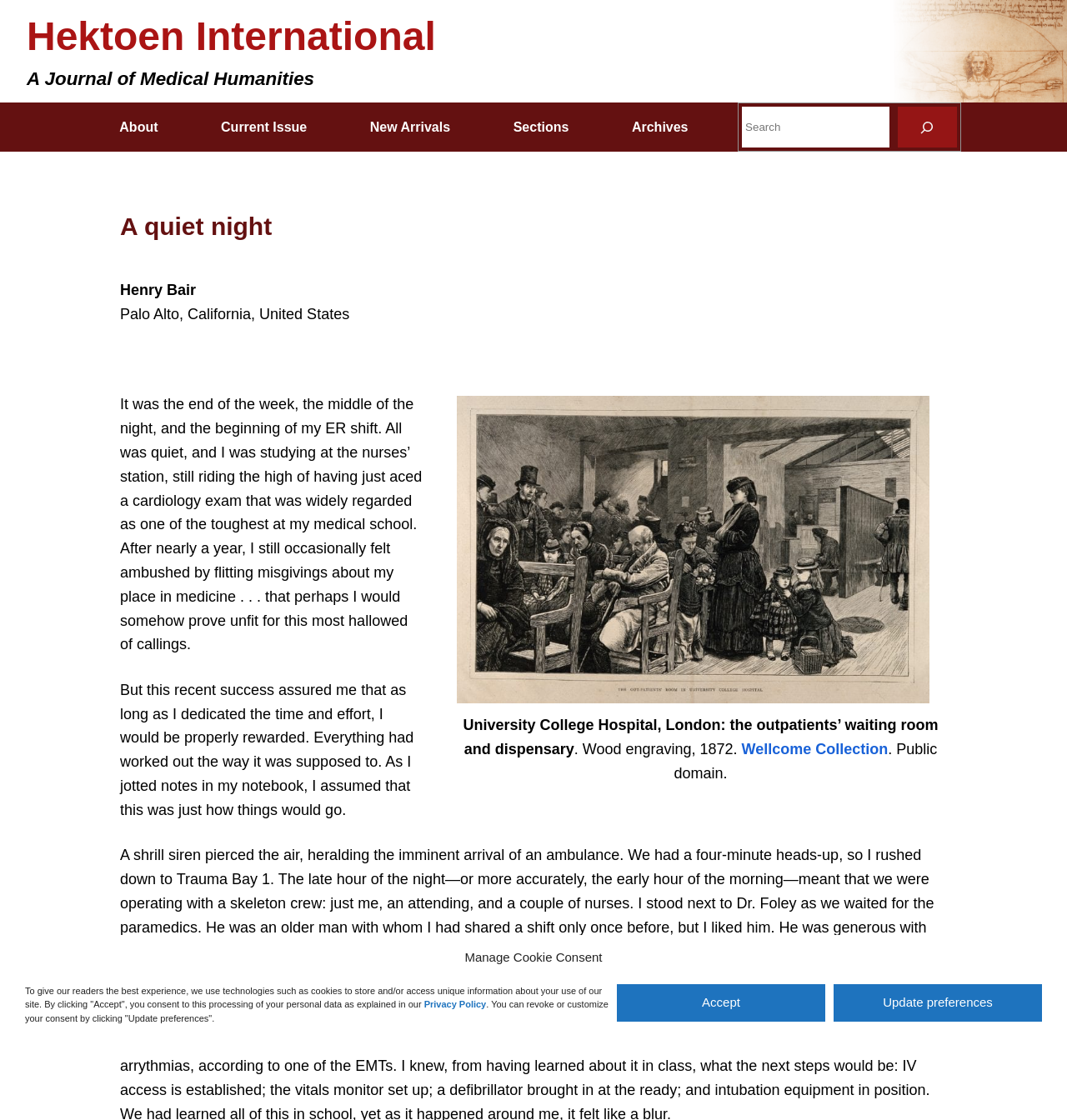What is the name of the doctor mentioned in the article?
Refer to the image and provide a thorough answer to the question.

I found the answer by reading the text in the StaticText elements, which mentions Dr. Foley as an attending doctor who works with the author.